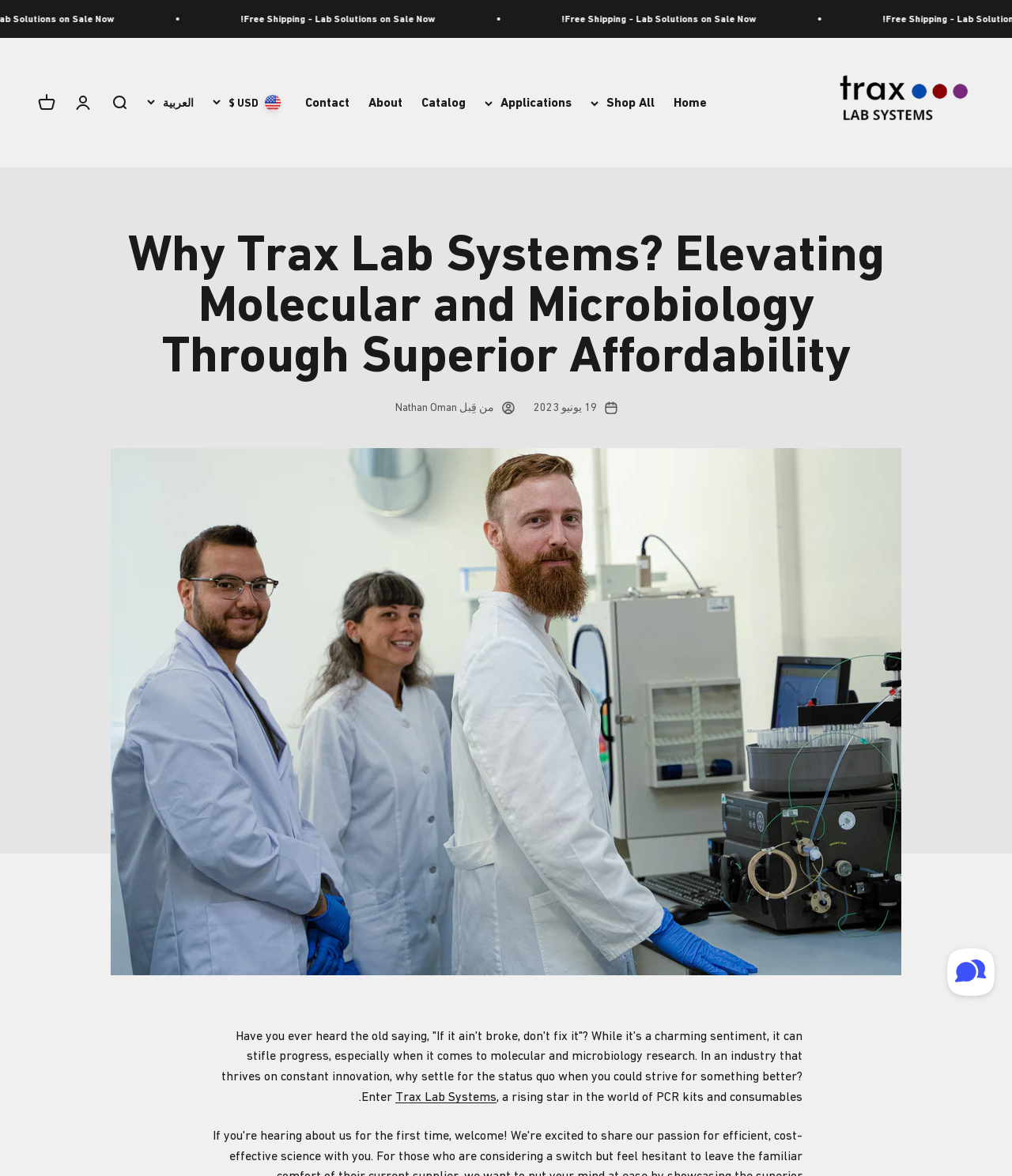What is the name of the company?
Using the image, provide a detailed and thorough answer to the question.

The name of the company can be found in the link 'Trax Lab Systems' at the top right corner of the webpage, and also mentioned in the text 'Enter Trax Lab Systems, a rising star in the world of PCR kits and consumables.'